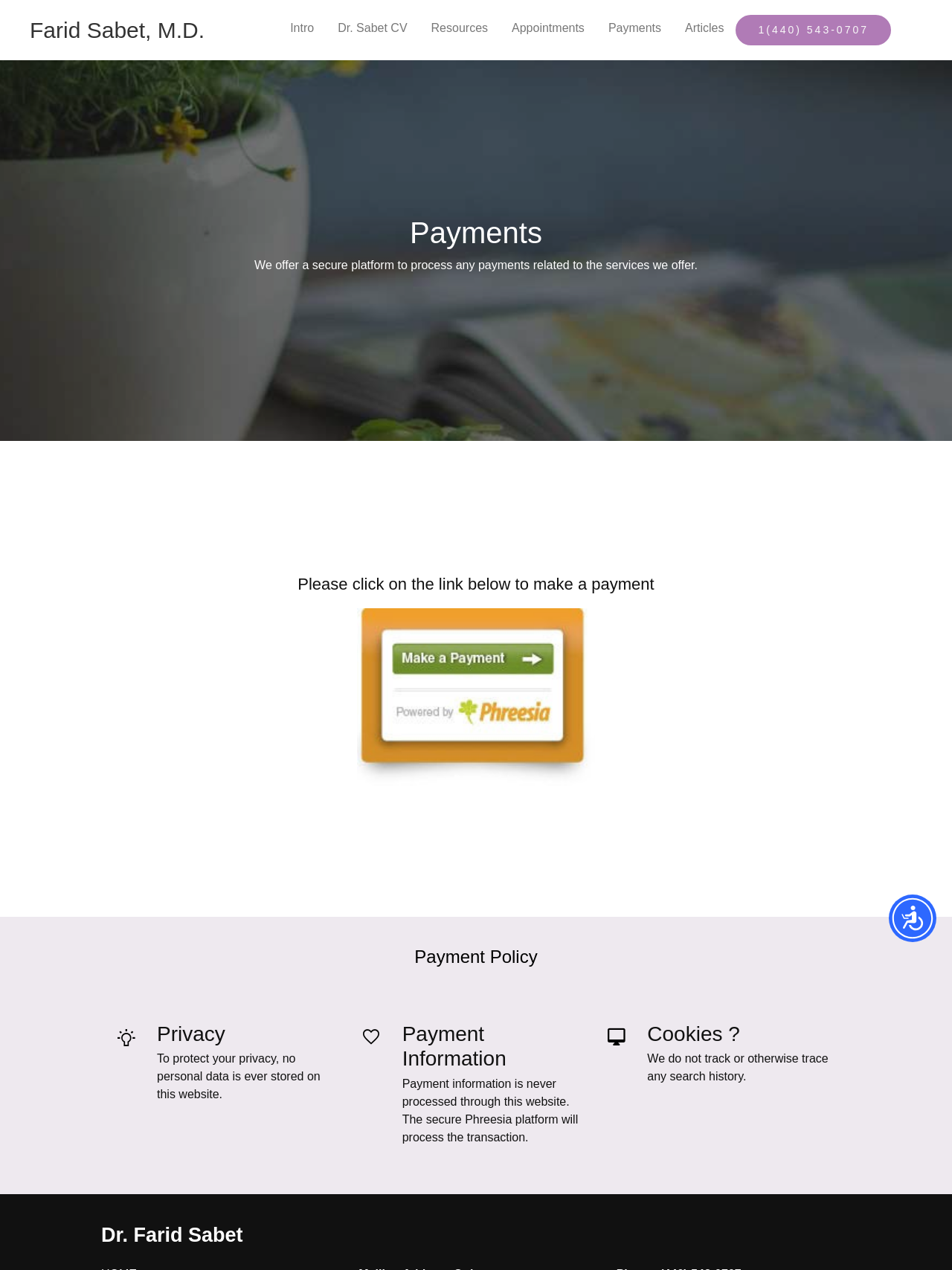What is the name of the doctor on this website?
Answer the question with just one word or phrase using the image.

Farid Sabet